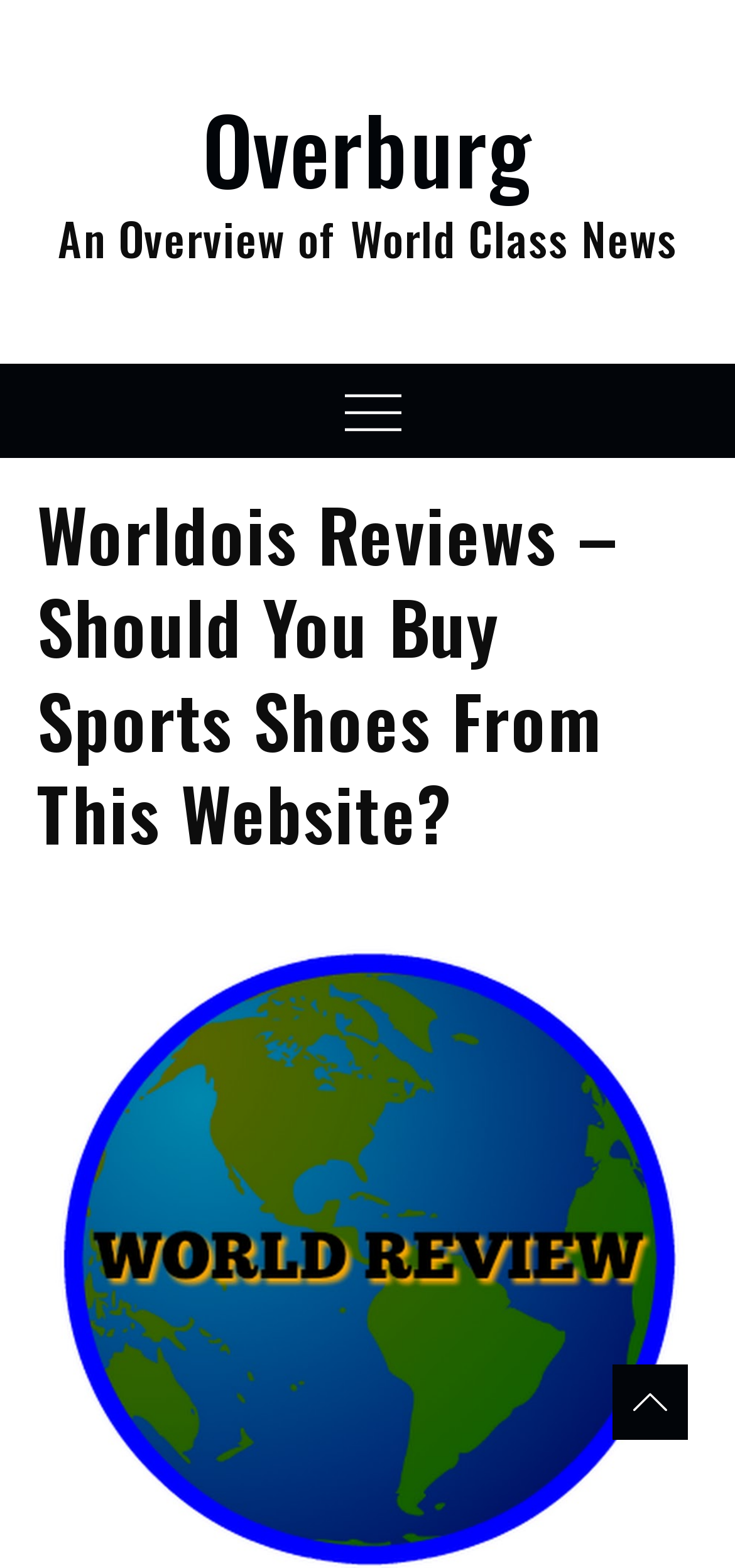Find the bounding box coordinates for the HTML element described in this sentence: "Overburg". Provide the coordinates as four float numbers between 0 and 1, in the format [left, top, right, bottom].

[0.275, 0.052, 0.725, 0.137]